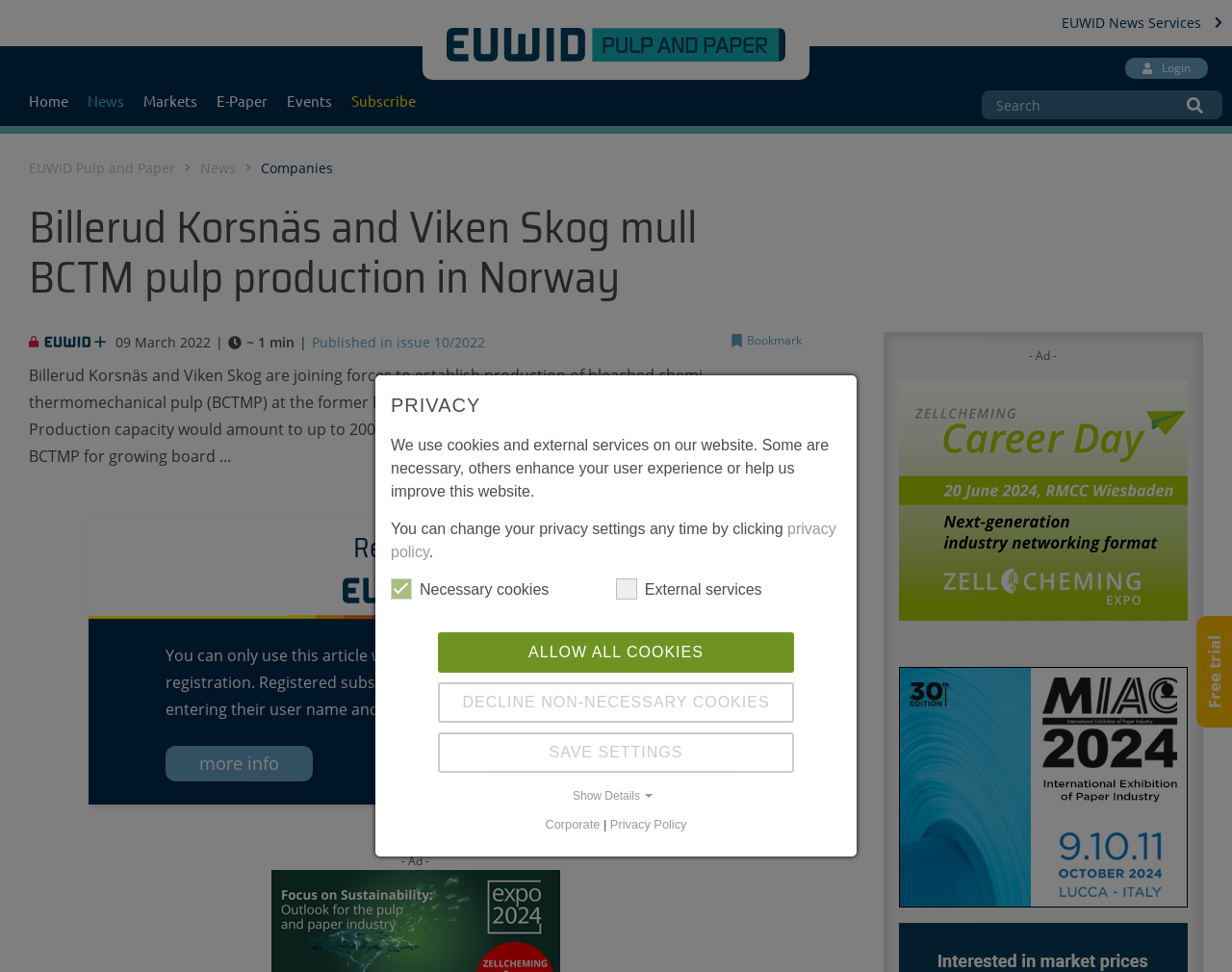Answer this question using a single word or a brief phrase:
What is the name of the company mentioned in the article?

Billerud Korsnäs